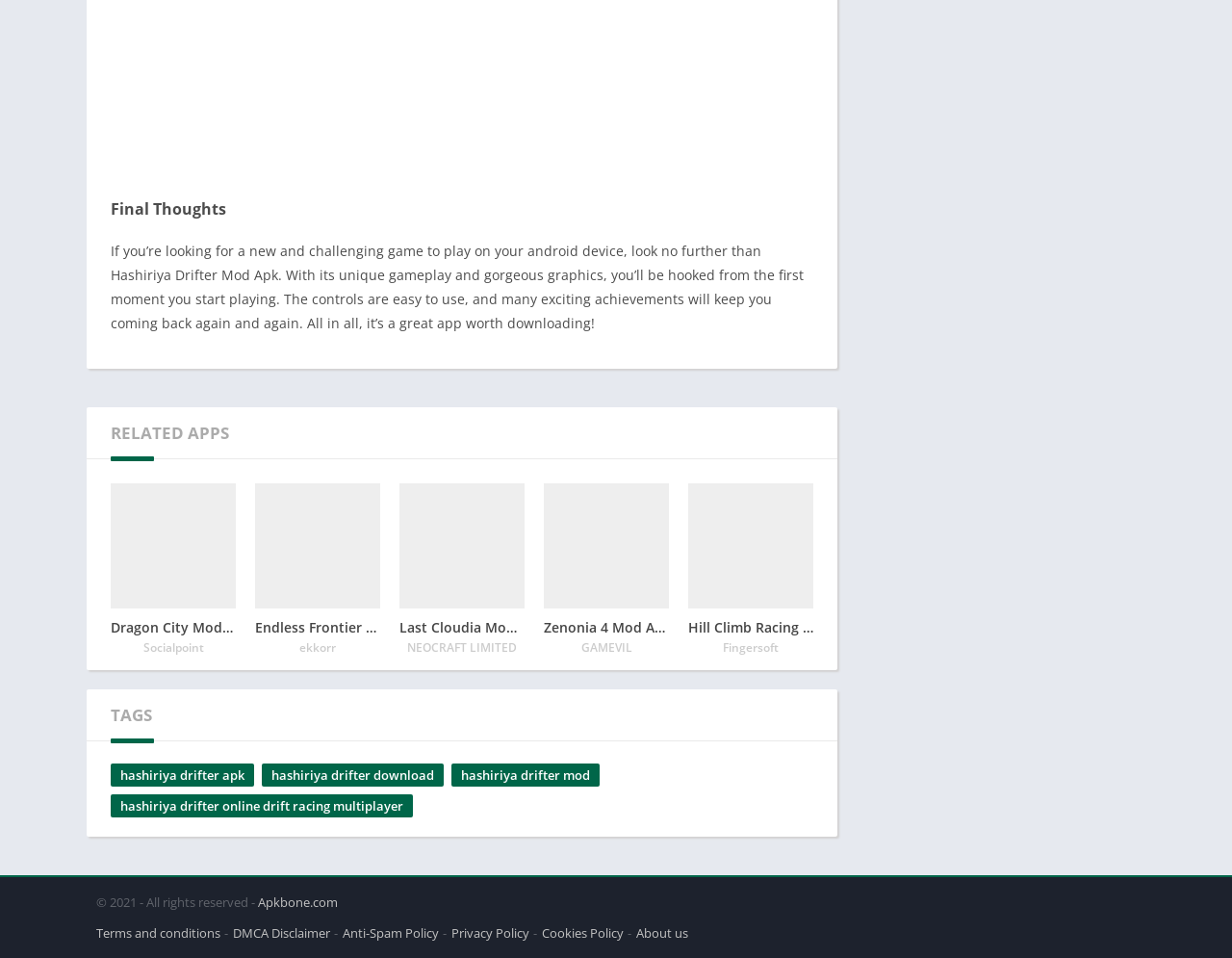How many tags are listed?
From the image, respond using a single word or phrase.

4